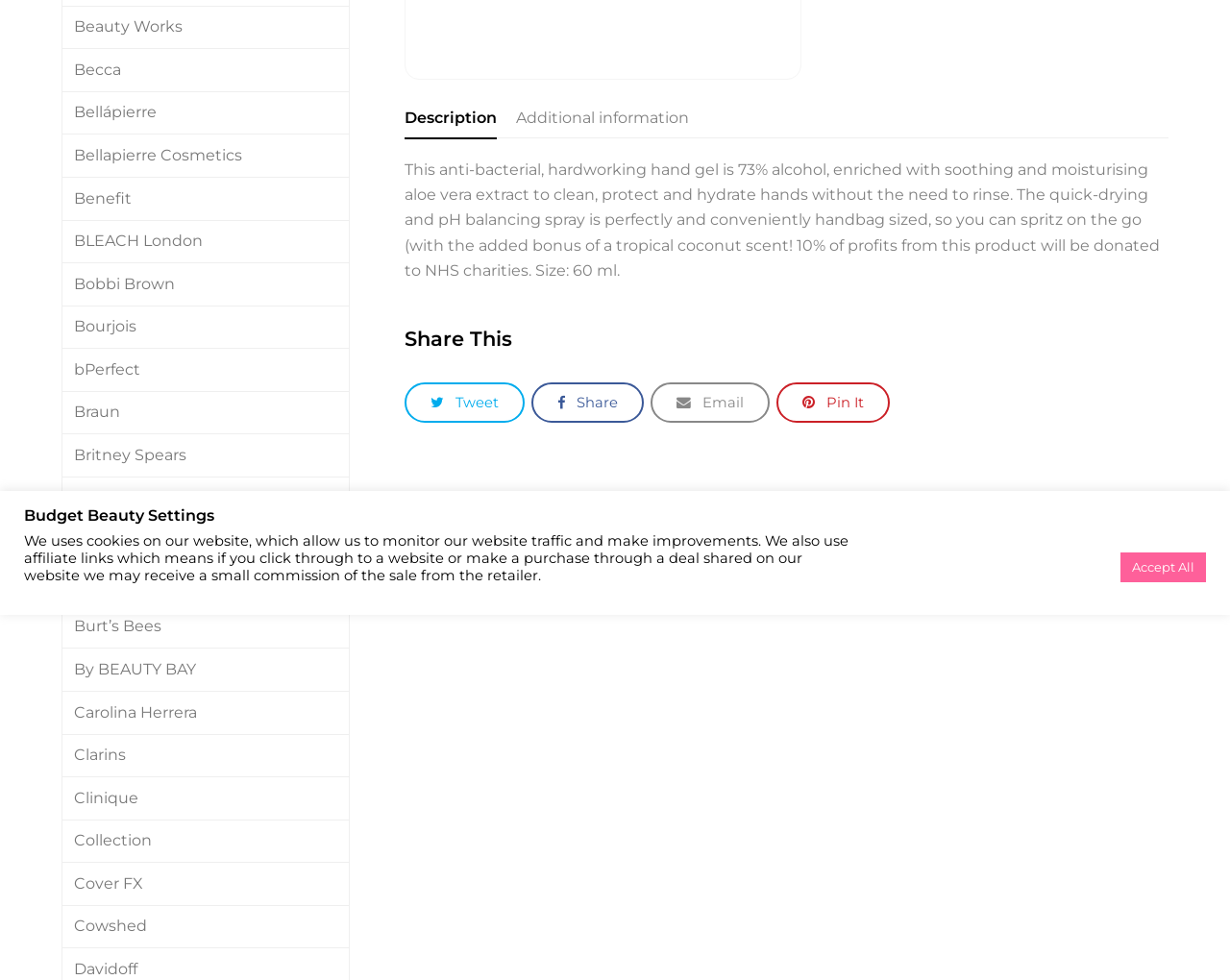Based on the element description Pin It, identify the bounding box of the UI element in the given webpage screenshot. The coordinates should be in the format (top-left x, top-left y, bottom-right x, bottom-right y) and must be between 0 and 1.

[0.631, 0.39, 0.723, 0.432]